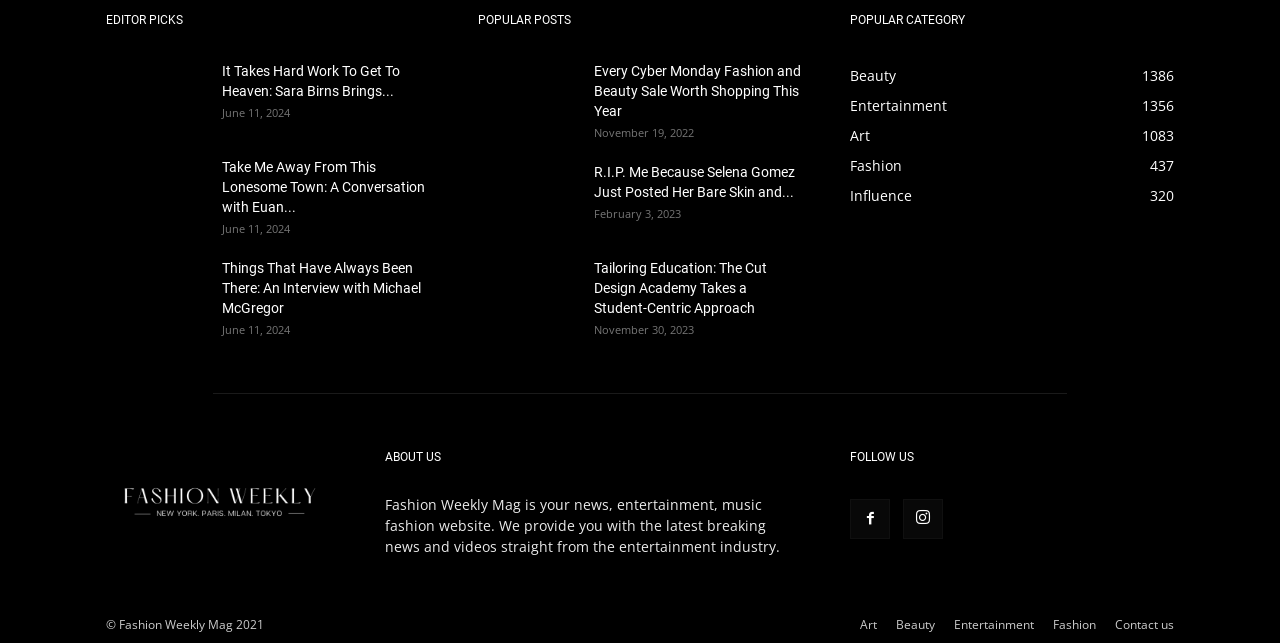Could you indicate the bounding box coordinates of the region to click in order to complete this instruction: "View the 'POPULAR POSTS' section".

[0.373, 0.013, 0.627, 0.049]